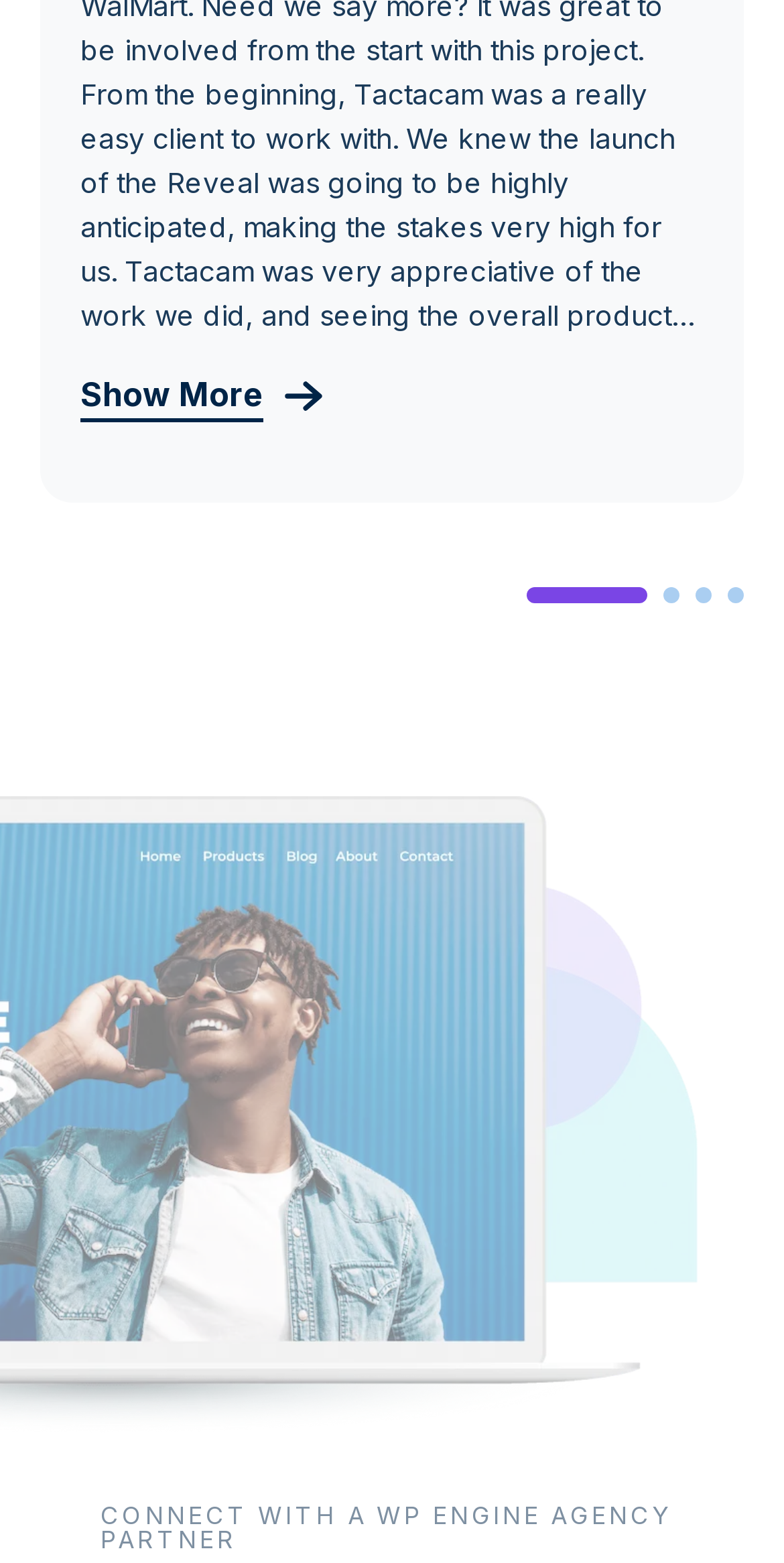Bounding box coordinates are specified in the format (top-left x, top-left y, bottom-right x, bottom-right y). All values are floating point numbers bounded between 0 and 1. Please provide the bounding box coordinate of the region this sentence describes: Community

[0.051, 0.858, 0.897, 0.928]